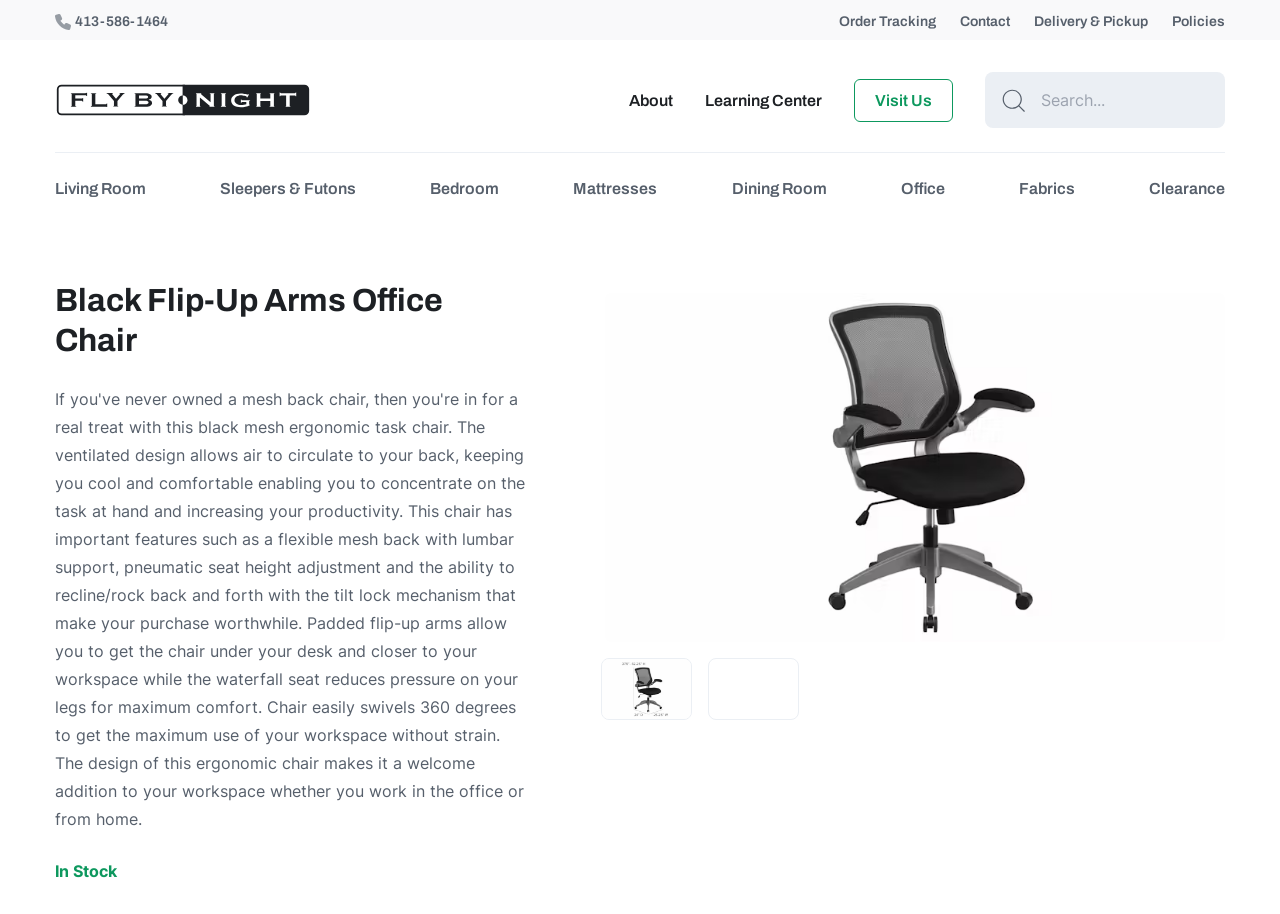Please locate the bounding box coordinates for the element that should be clicked to achieve the following instruction: "Contact the customer service". Ensure the coordinates are given as four float numbers between 0 and 1, i.e., [left, top, right, bottom].

[0.75, 0.015, 0.789, 0.032]